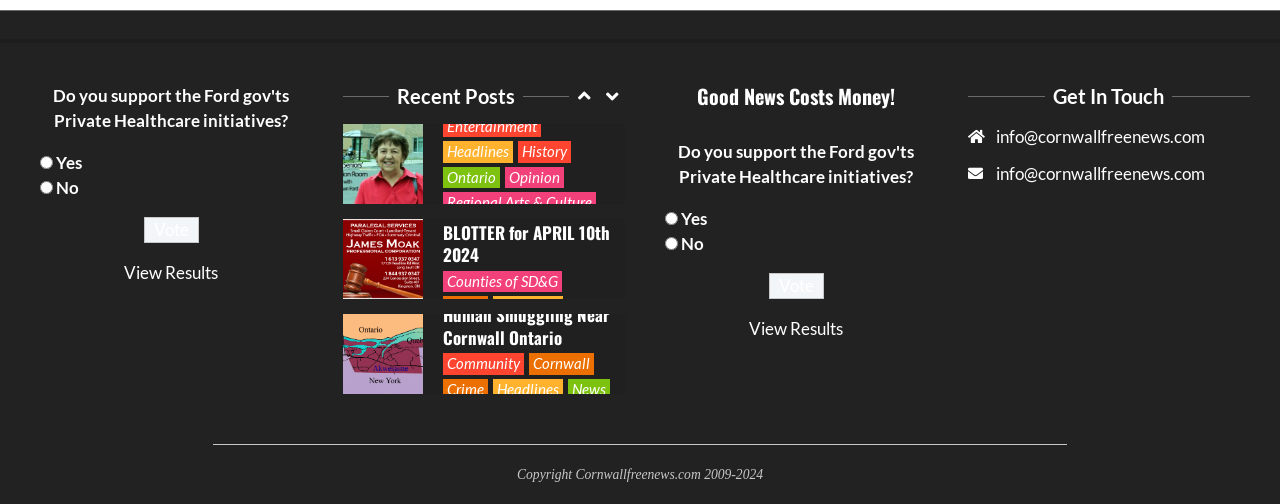Give a succinct answer to this question in a single word or phrase: 
What type of content is featured on the webpage?

News articles